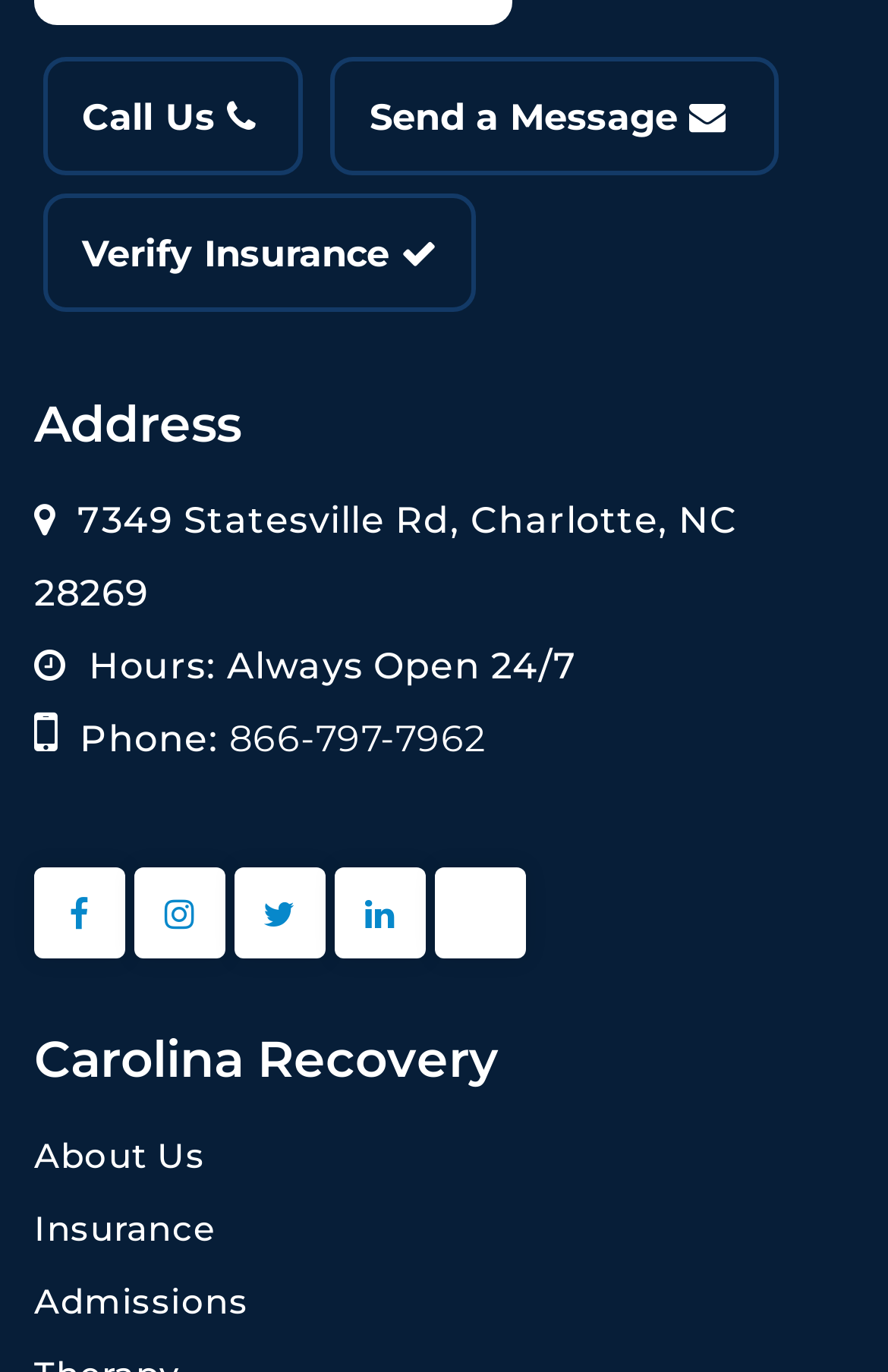Determine the bounding box coordinates of the clickable region to carry out the instruction: "Call us".

[0.049, 0.042, 0.342, 0.128]